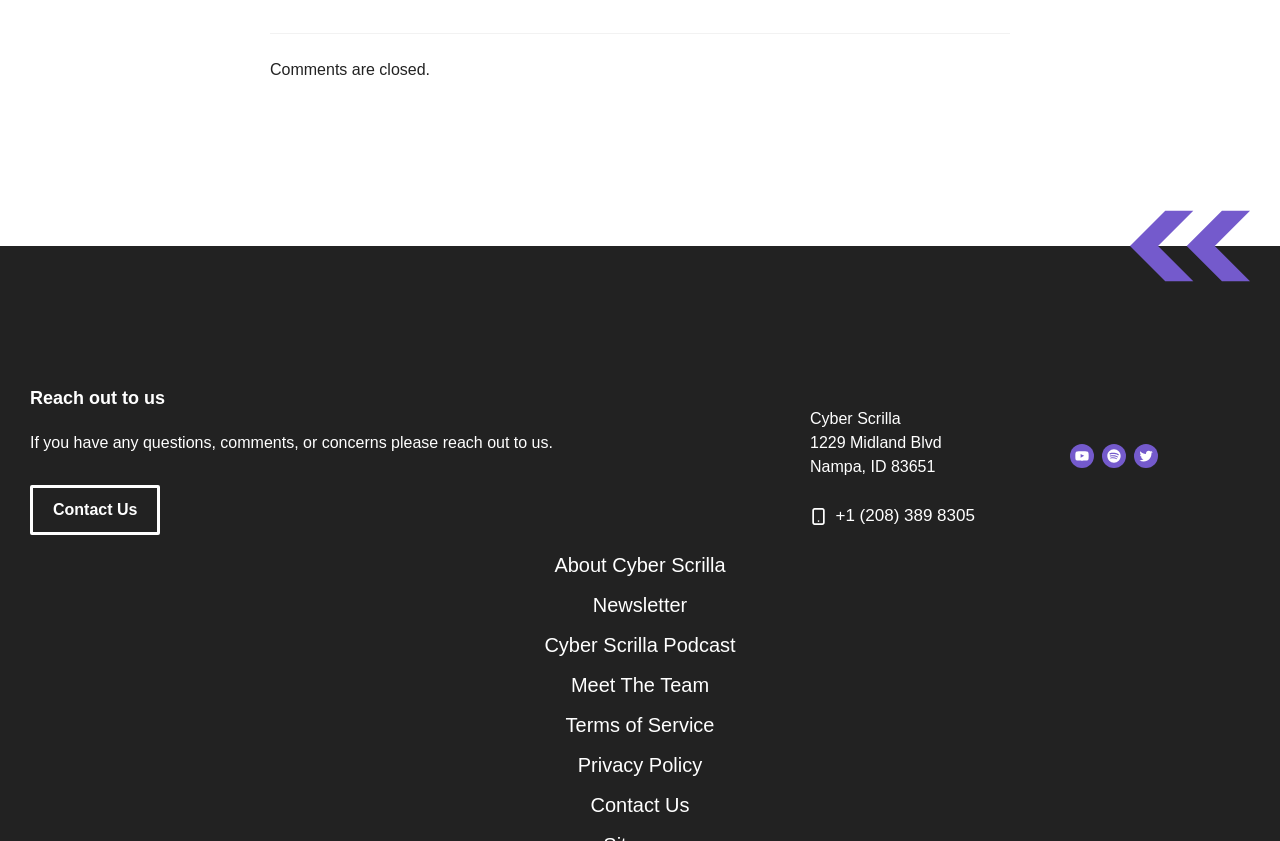Find the bounding box coordinates for the area that must be clicked to perform this action: "Click Contact Us".

[0.023, 0.577, 0.125, 0.636]